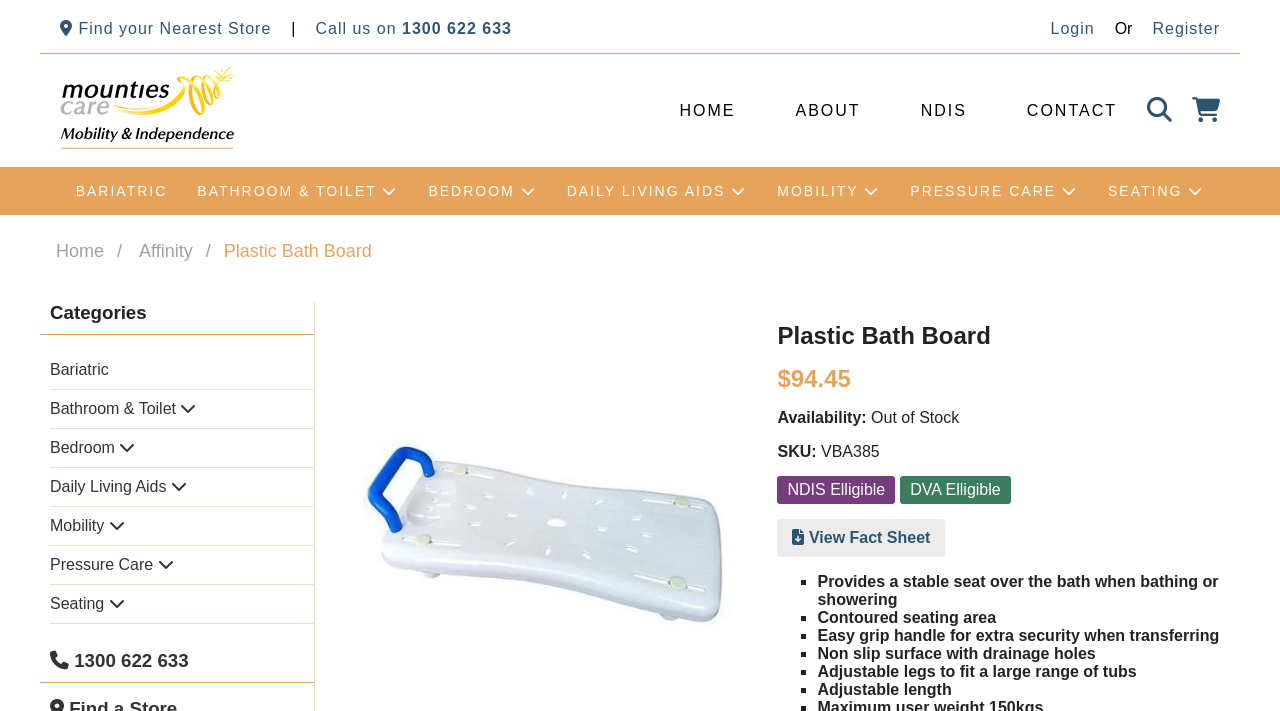Is the Plastic Bath Board in stock?
Answer briefly with a single word or phrase based on the image.

Out of Stock